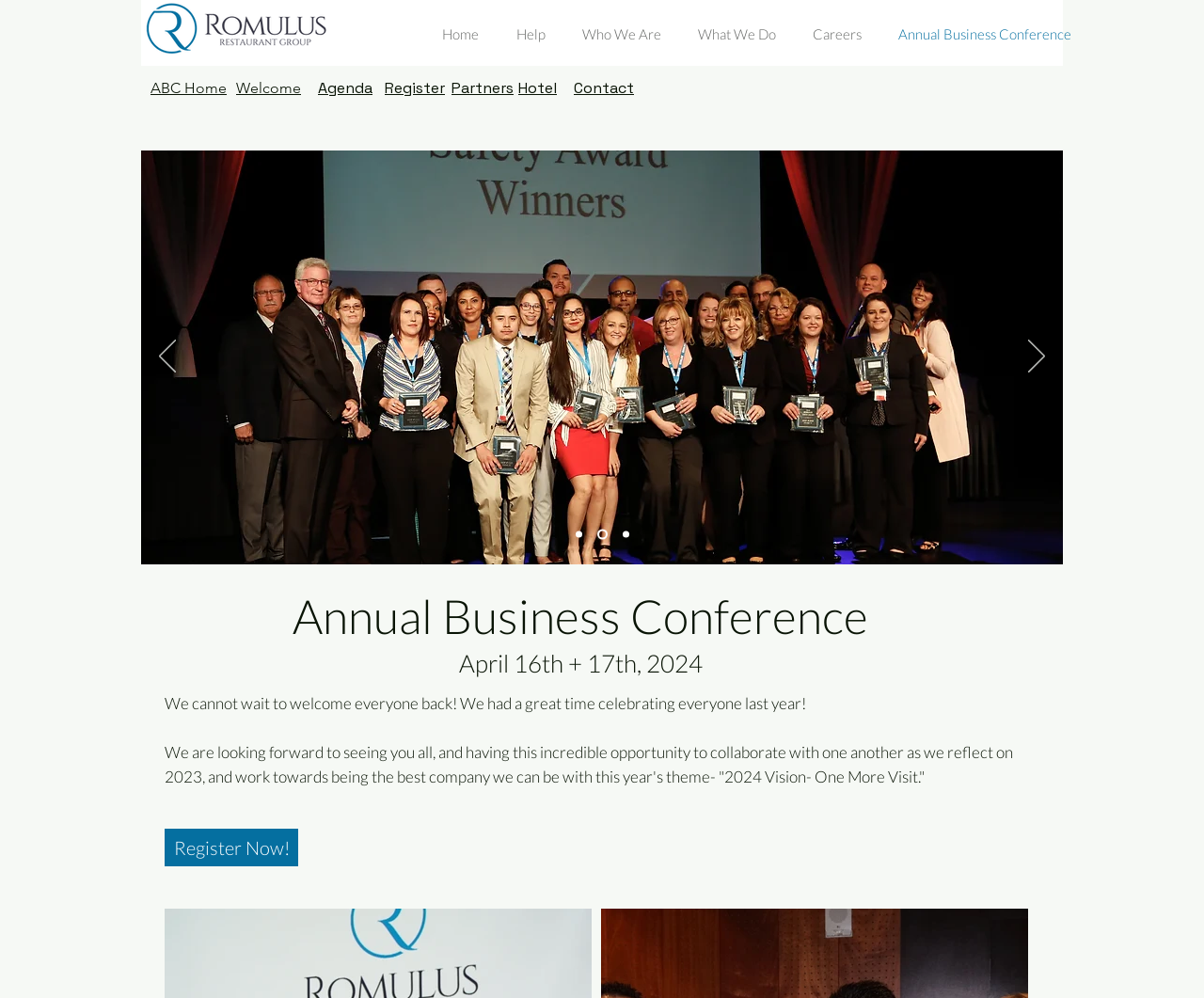Identify the bounding box coordinates of the area that should be clicked in order to complete the given instruction: "Register for the conference". The bounding box coordinates should be four float numbers between 0 and 1, i.e., [left, top, right, bottom].

[0.137, 0.83, 0.248, 0.868]